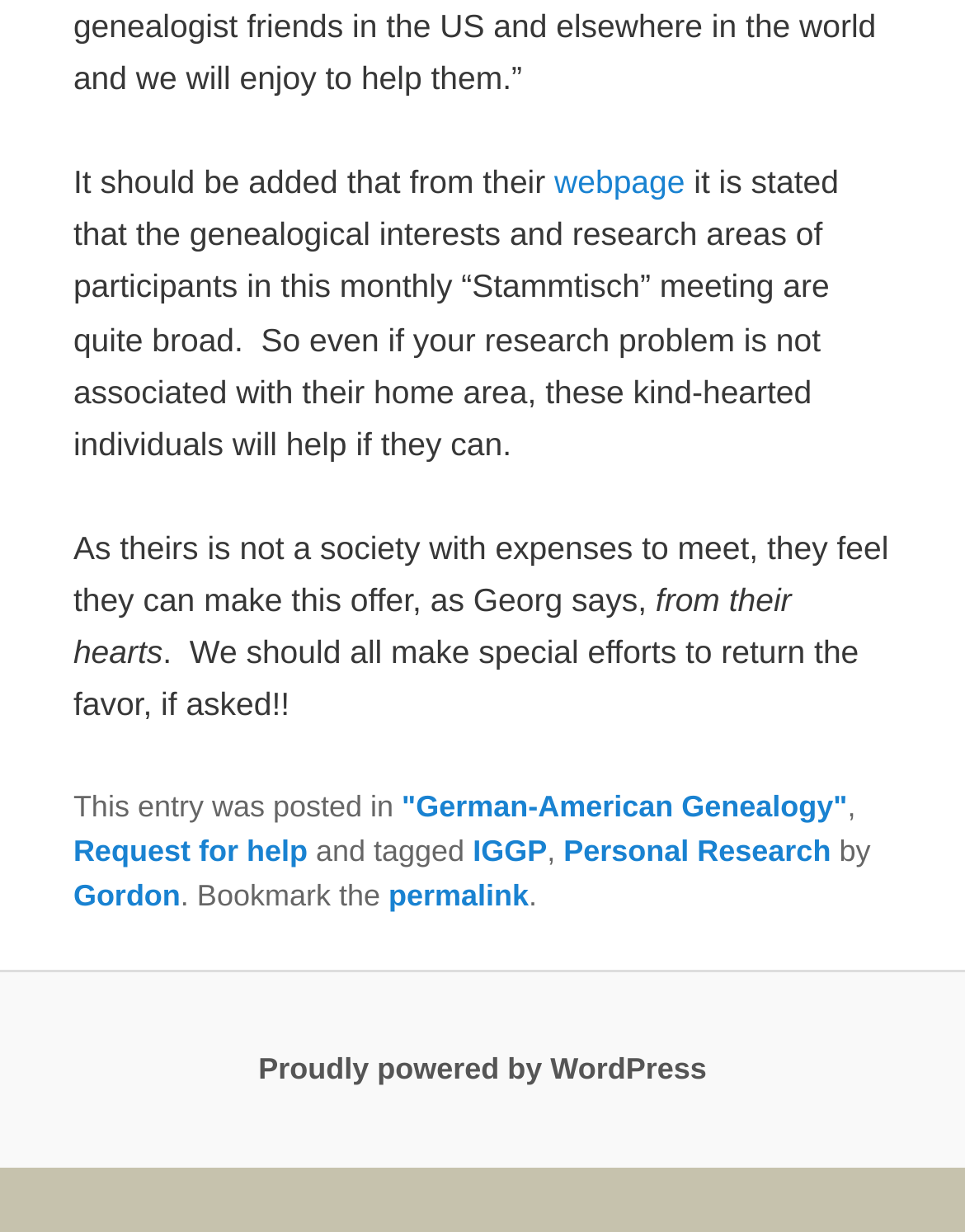Please find and report the bounding box coordinates of the element to click in order to perform the following action: "Click the link to German-American Genealogy". The coordinates should be expressed as four float numbers between 0 and 1, in the format [left, top, right, bottom].

[0.416, 0.64, 0.878, 0.668]